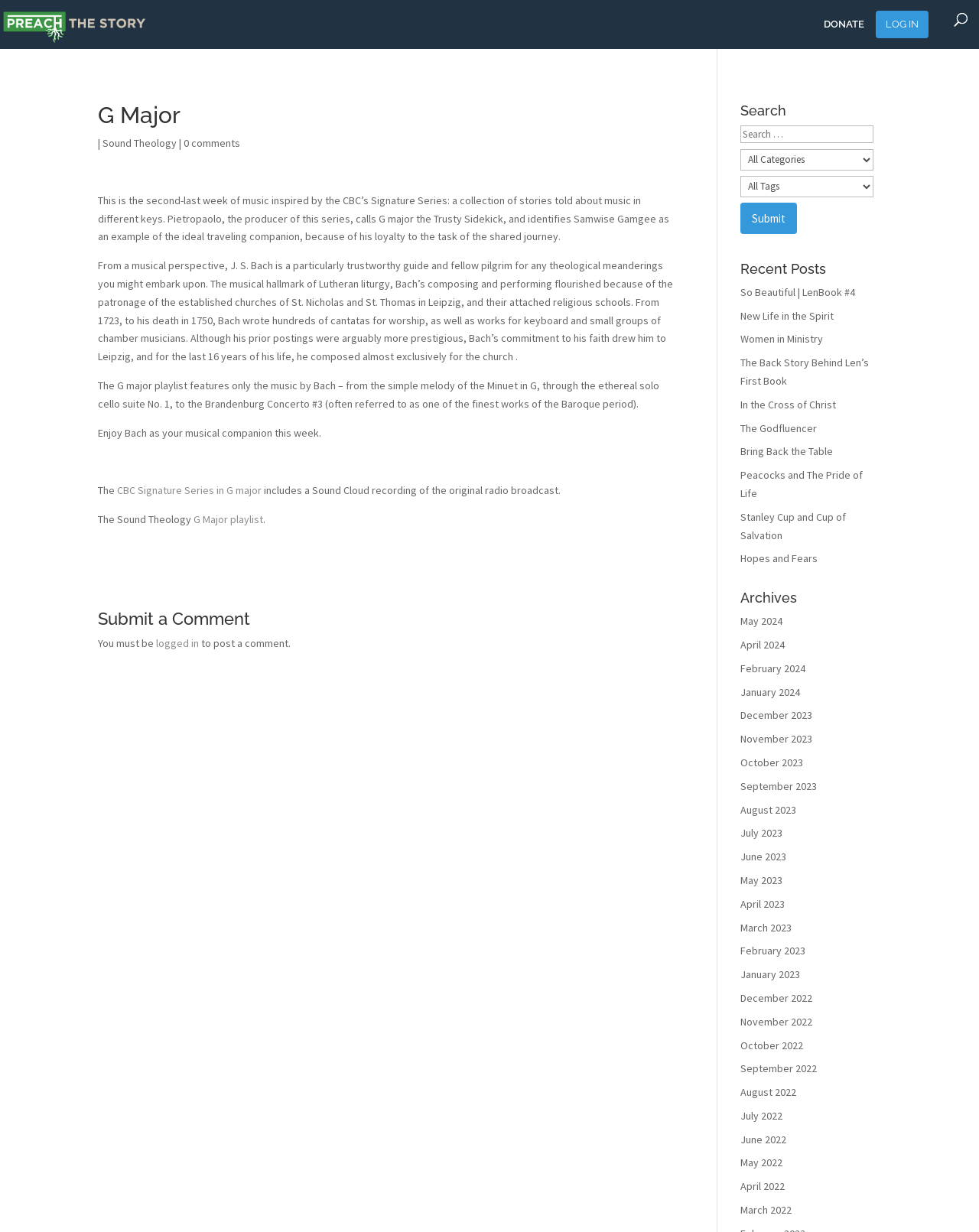Determine the bounding box coordinates for the clickable element required to fulfill the instruction: "Click on the 'DONATE' link". Provide the coordinates as four float numbers between 0 and 1, i.e., [left, top, right, bottom].

[0.841, 0.016, 0.883, 0.045]